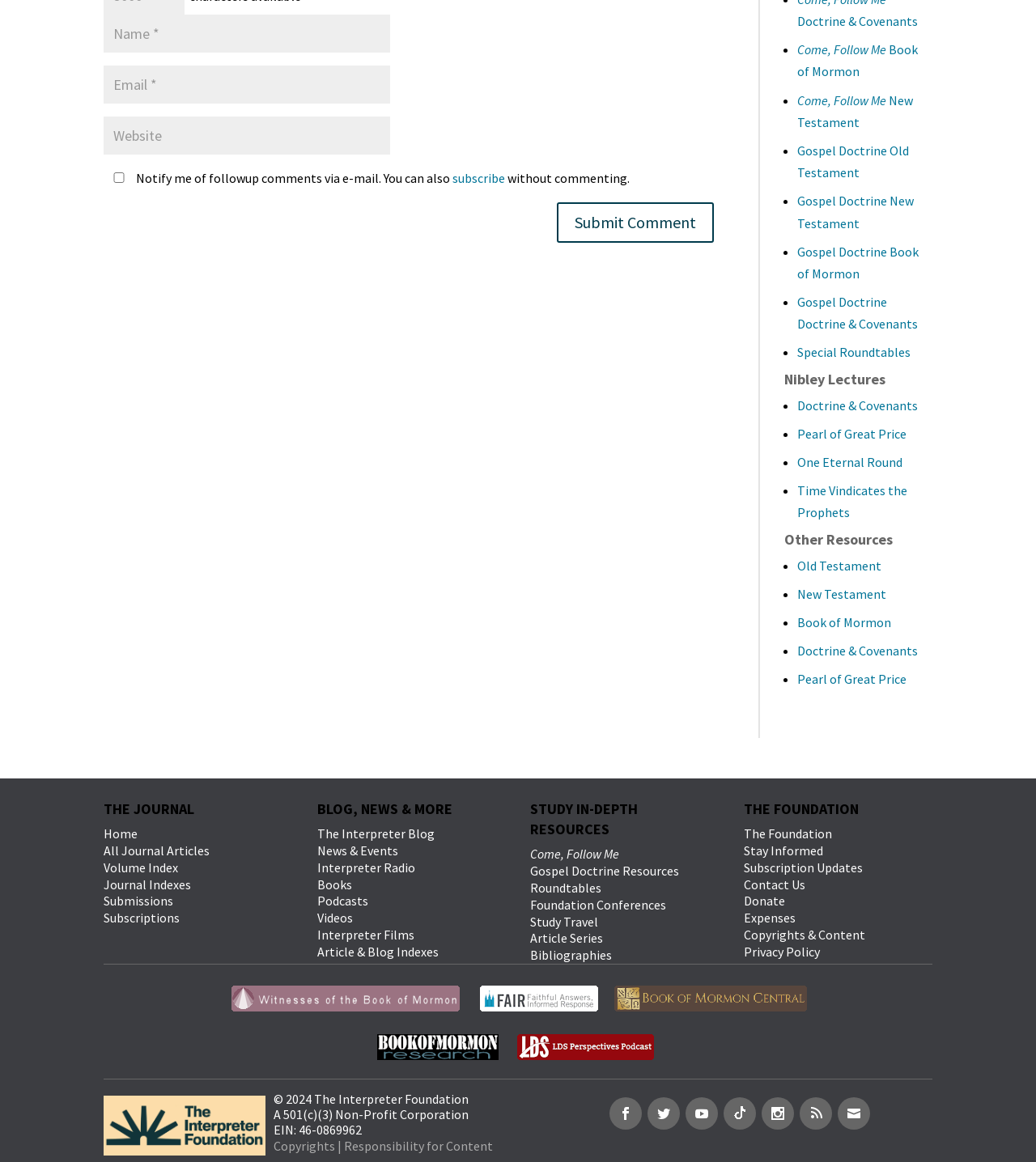Find the bounding box coordinates for the area that must be clicked to perform this action: "Visit the 'Come, Follow Me Book of Mormon' page".

[0.77, 0.036, 0.886, 0.069]